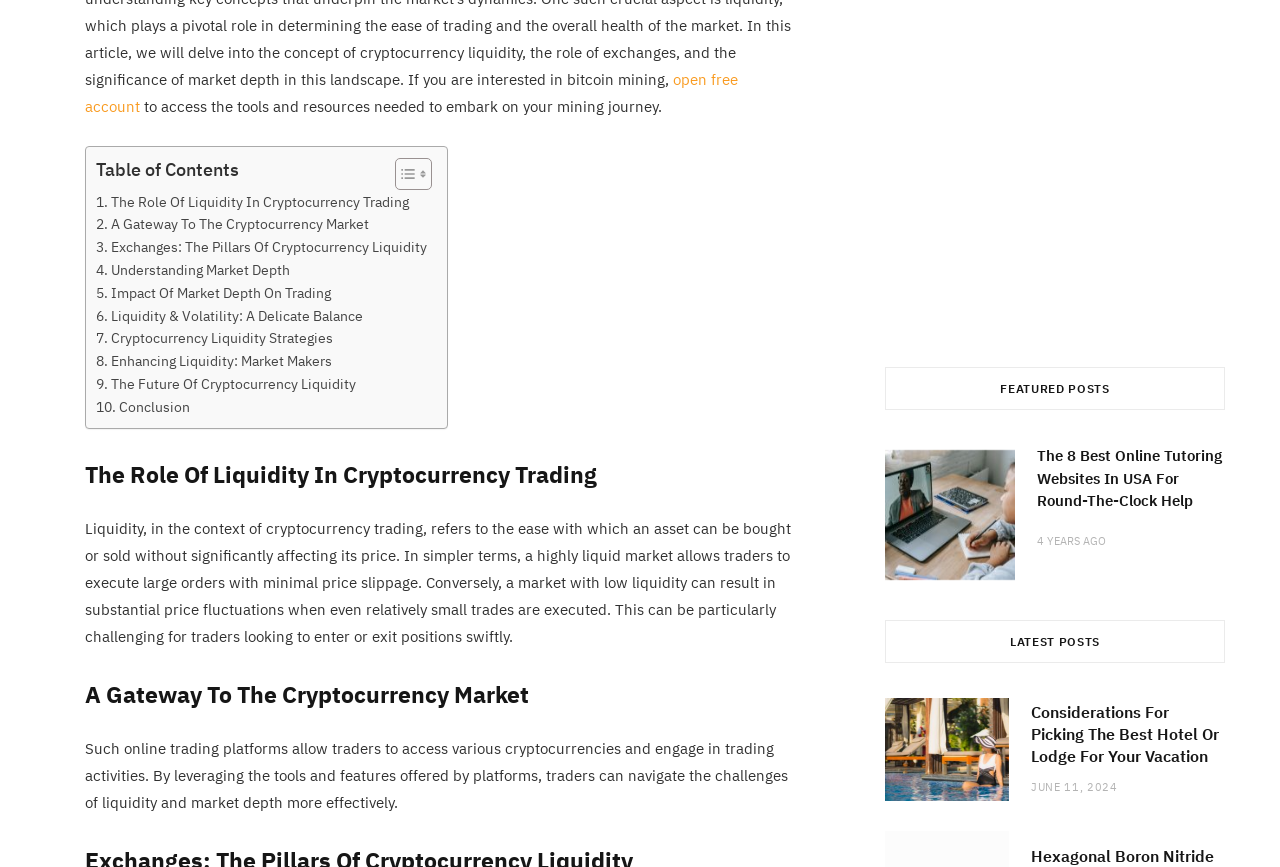What is the purpose of the 'open free account' link?
Refer to the image and provide a one-word or short phrase answer.

To access tools and resources